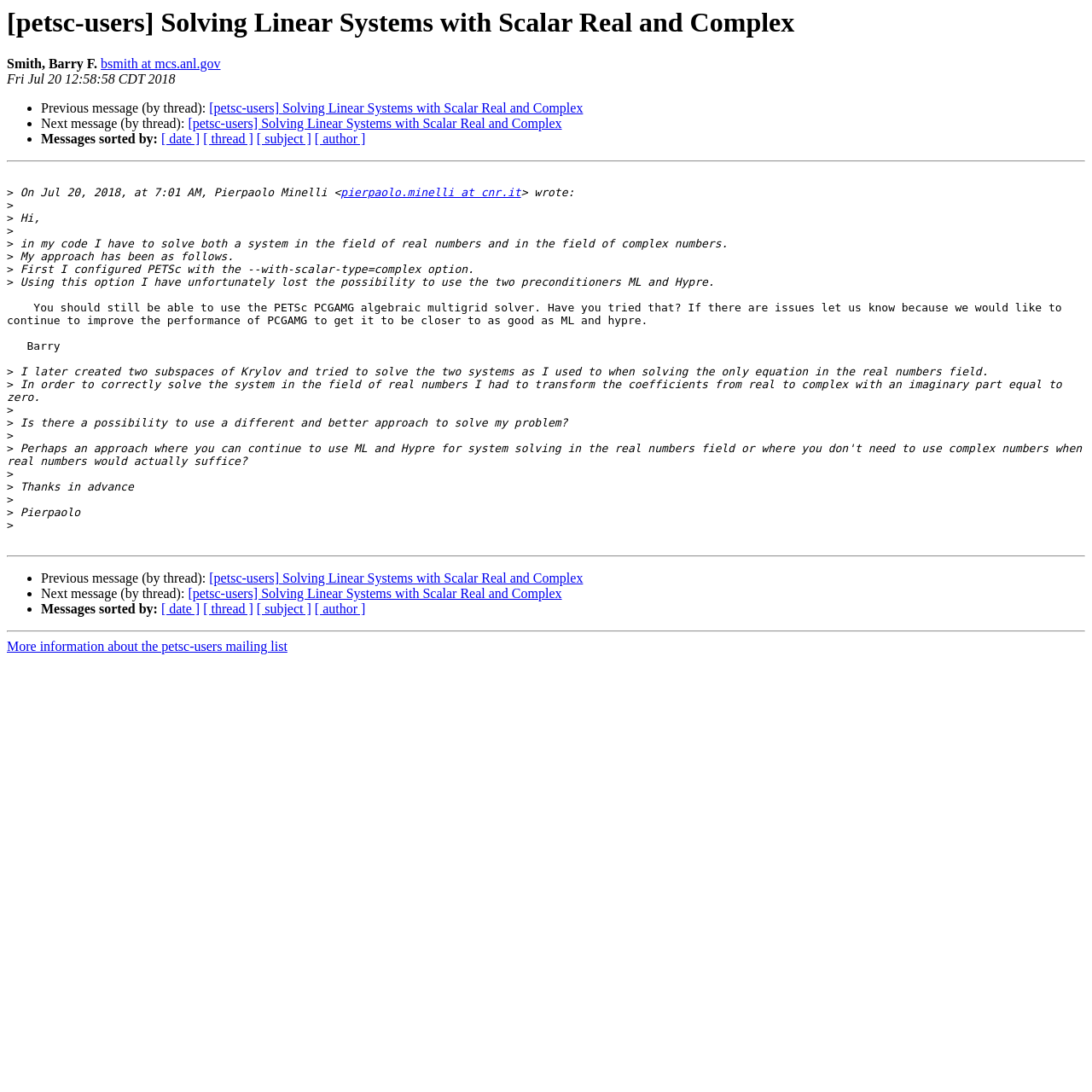Please mark the bounding box coordinates of the area that should be clicked to carry out the instruction: "read recent blogs".

None